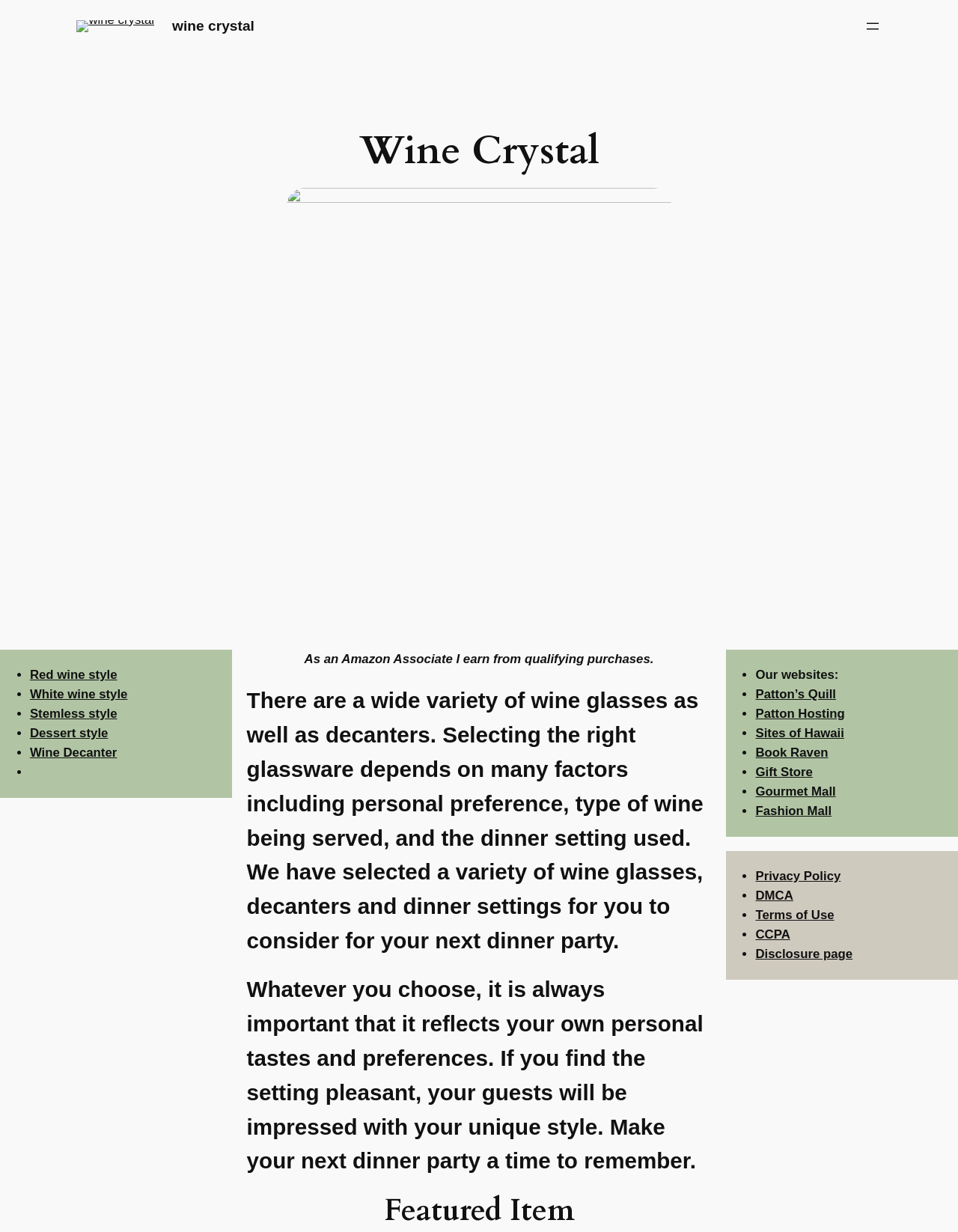Determine the bounding box coordinates of the clickable element to complete this instruction: "Open the navigation menu". Provide the coordinates in the format of four float numbers between 0 and 1, [left, top, right, bottom].

[0.901, 0.014, 0.92, 0.028]